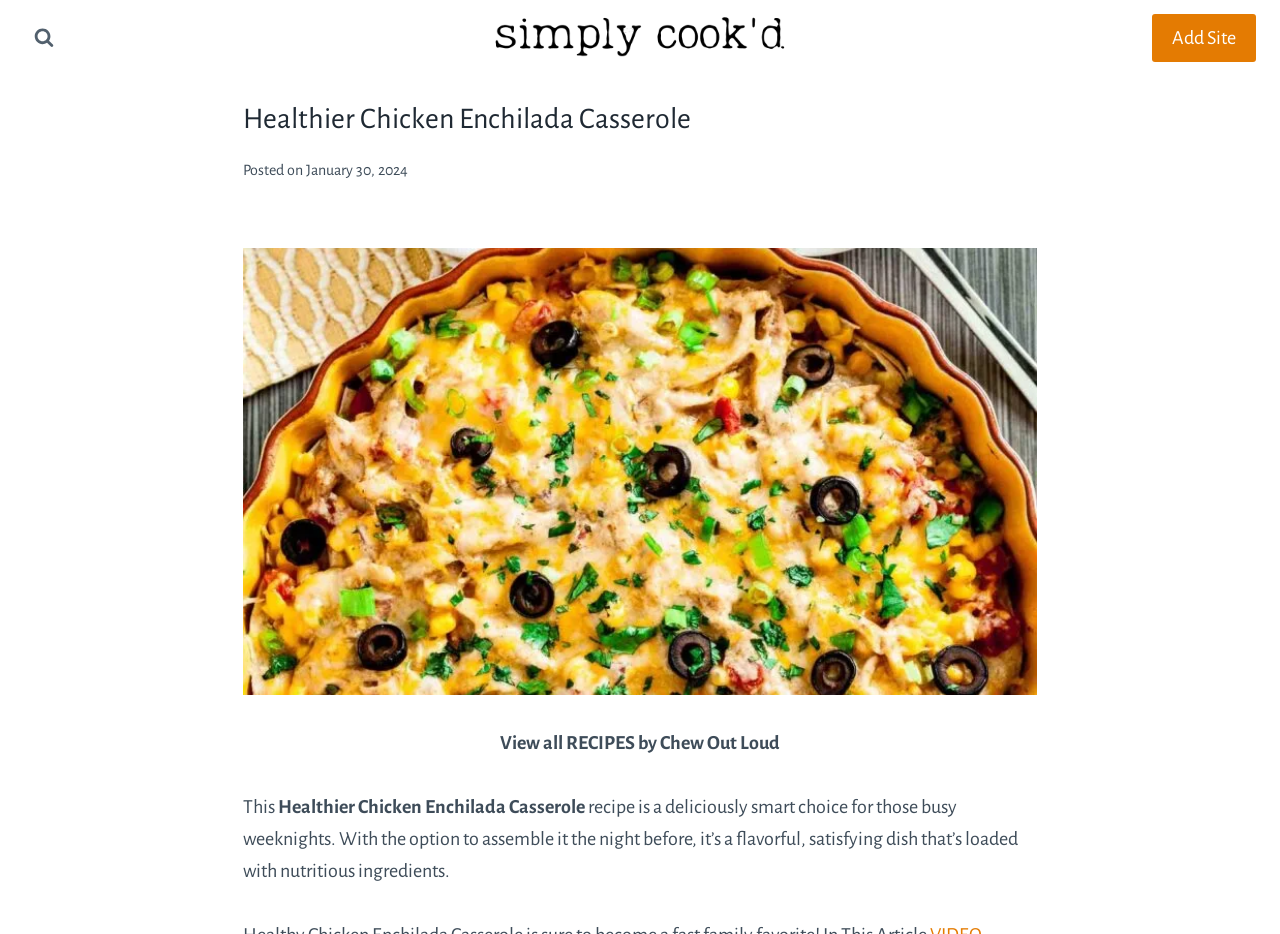Explain the webpage in detail, including its primary components.

The webpage is about a recipe for Healthier Chicken Enchilada Casserole. At the top left, there is a button to view a search form. Next to it, on the top center, is the site logo, which is an image with a link to the simply cooked website. On the top right, there is a link to add a site.

Below the site logo, there is a heading that displays the title of the recipe, "Healthier Chicken Enchilada Casserole". Underneath the heading, there is a section that shows the posting date, "Posted on January 30, 2024".

The main content of the webpage is an image of the Healthier Chicken Enchilada Casserole, which takes up most of the page. Above the image, there is a text that says "View all RECIPES by Chew Out Loud". Below the image, there is a paragraph that describes the recipe, stating that it is a deliciously smart choice for busy weeknights, can be assembled the night before, and is a flavorful and nutritious dish.